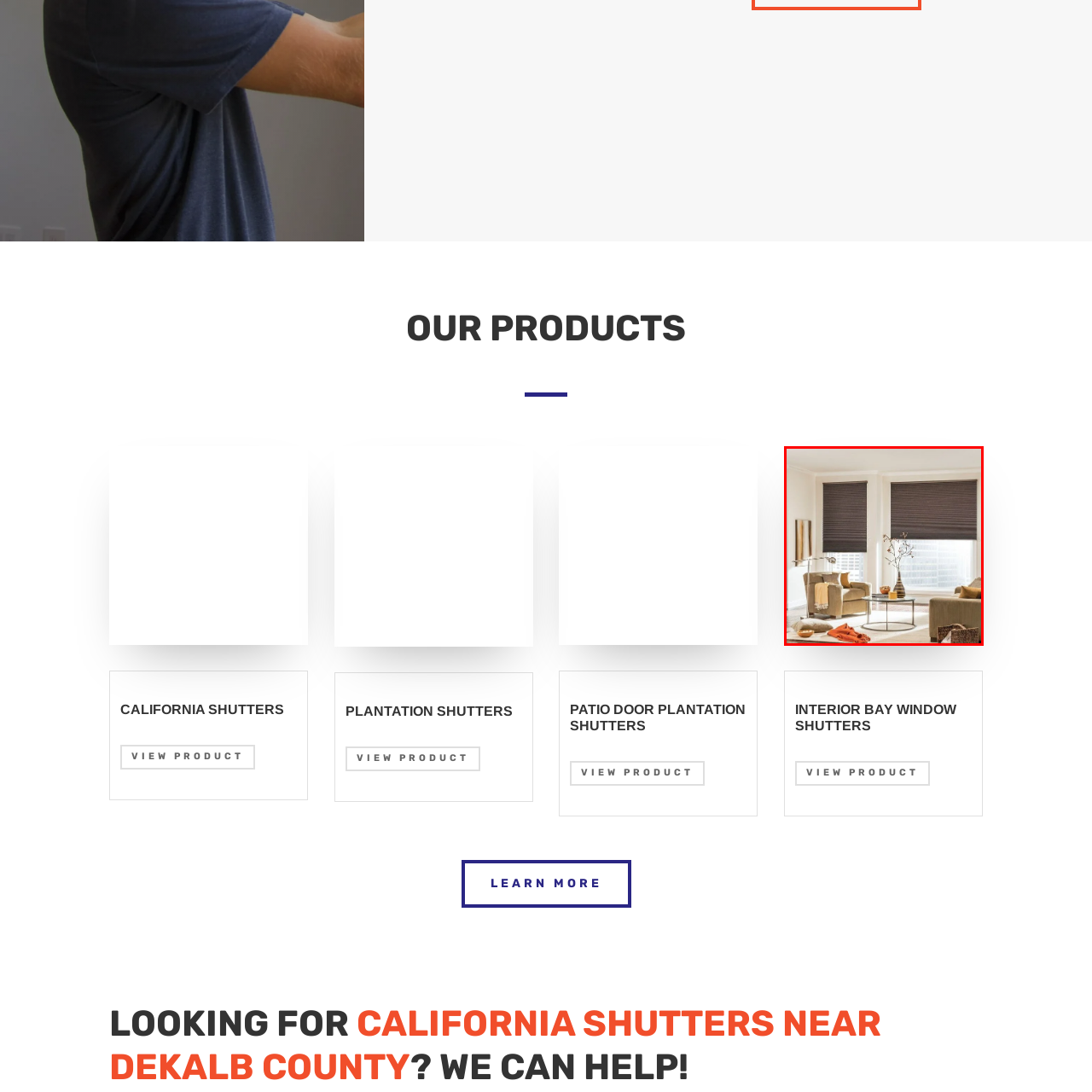What color are the throw pillows on the sofa?
Please review the image inside the red bounding box and answer using a single word or phrase.

Orange and brown